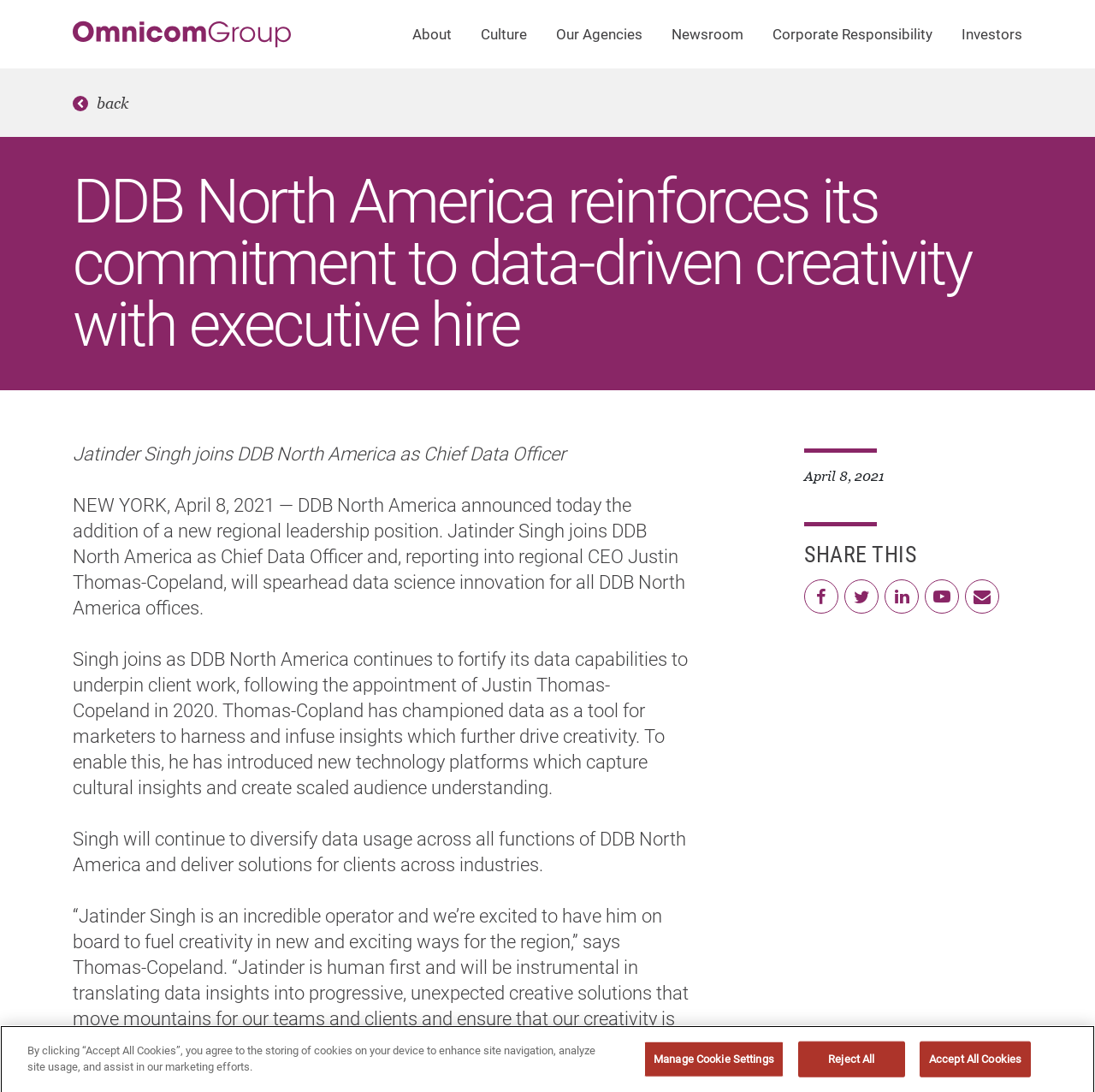Determine the bounding box coordinates of the element that should be clicked to execute the following command: "Visit Newsroom".

[0.6, 0.0, 0.692, 0.063]